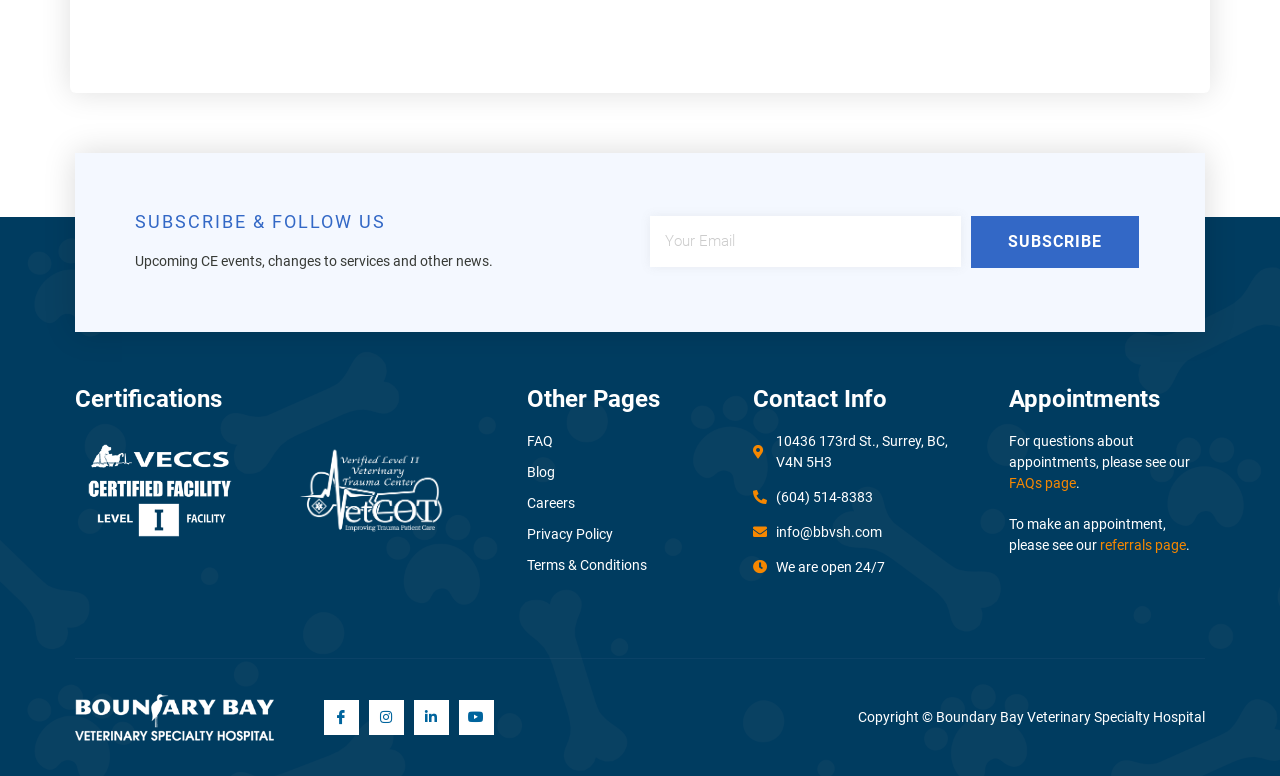Find the coordinates for the bounding box of the element with this description: "Privacy Policy".

[0.412, 0.675, 0.588, 0.702]